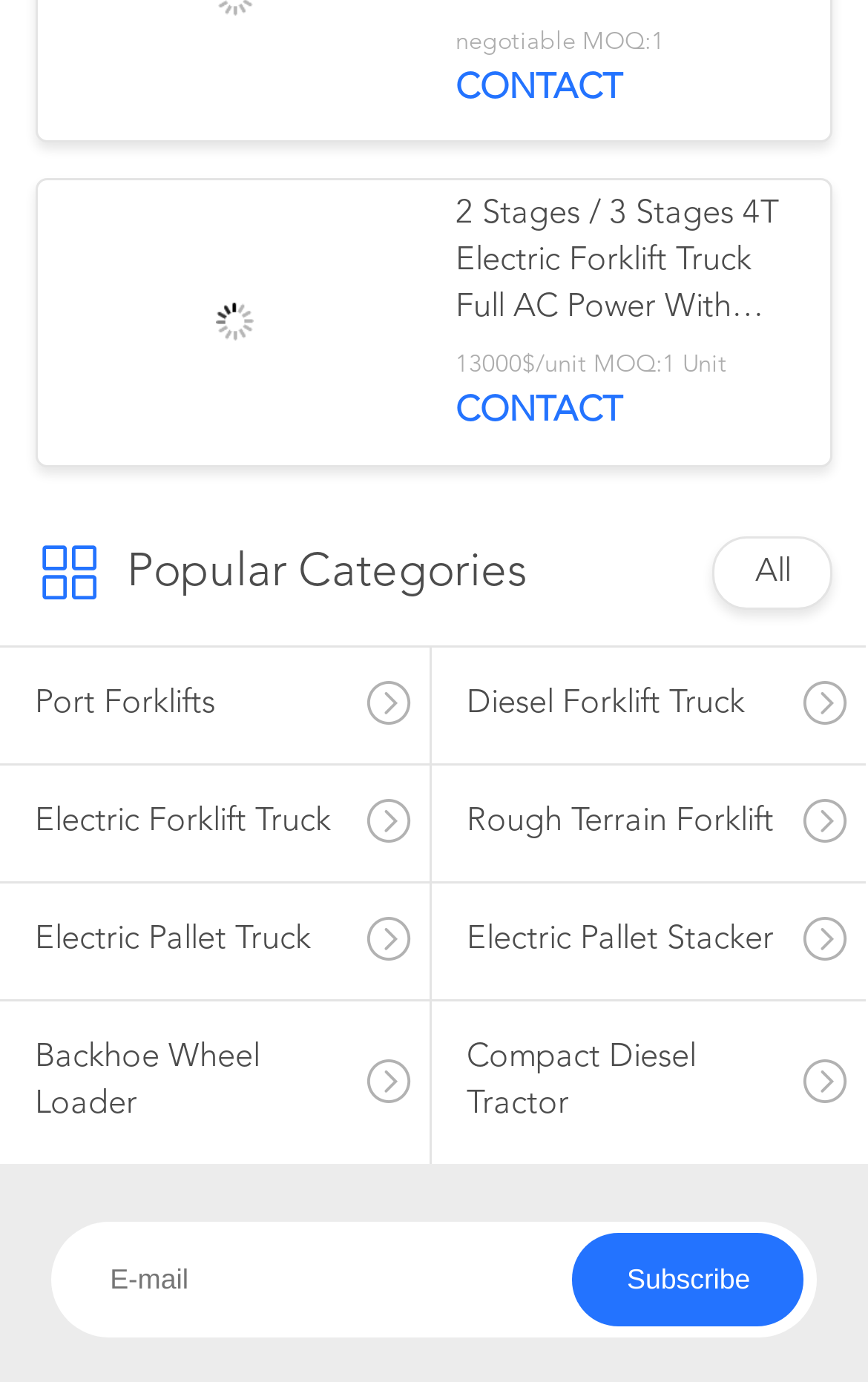Please give a one-word or short phrase response to the following question: 
What is the minimum order quantity for the product?

1 Unit